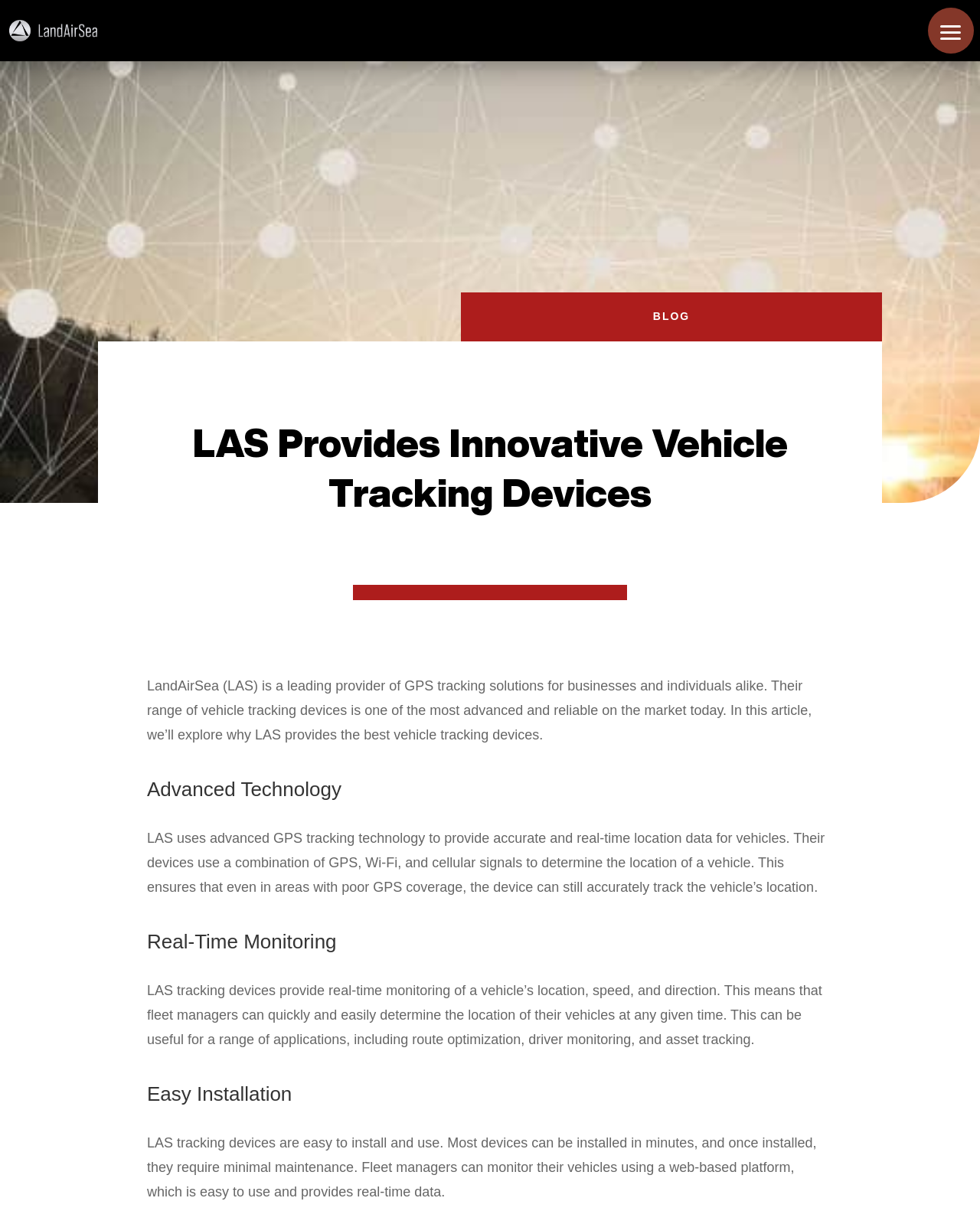What type of platform do fleet managers use to monitor vehicles?
Based on the screenshot, provide a one-word or short-phrase response.

Web-based platform